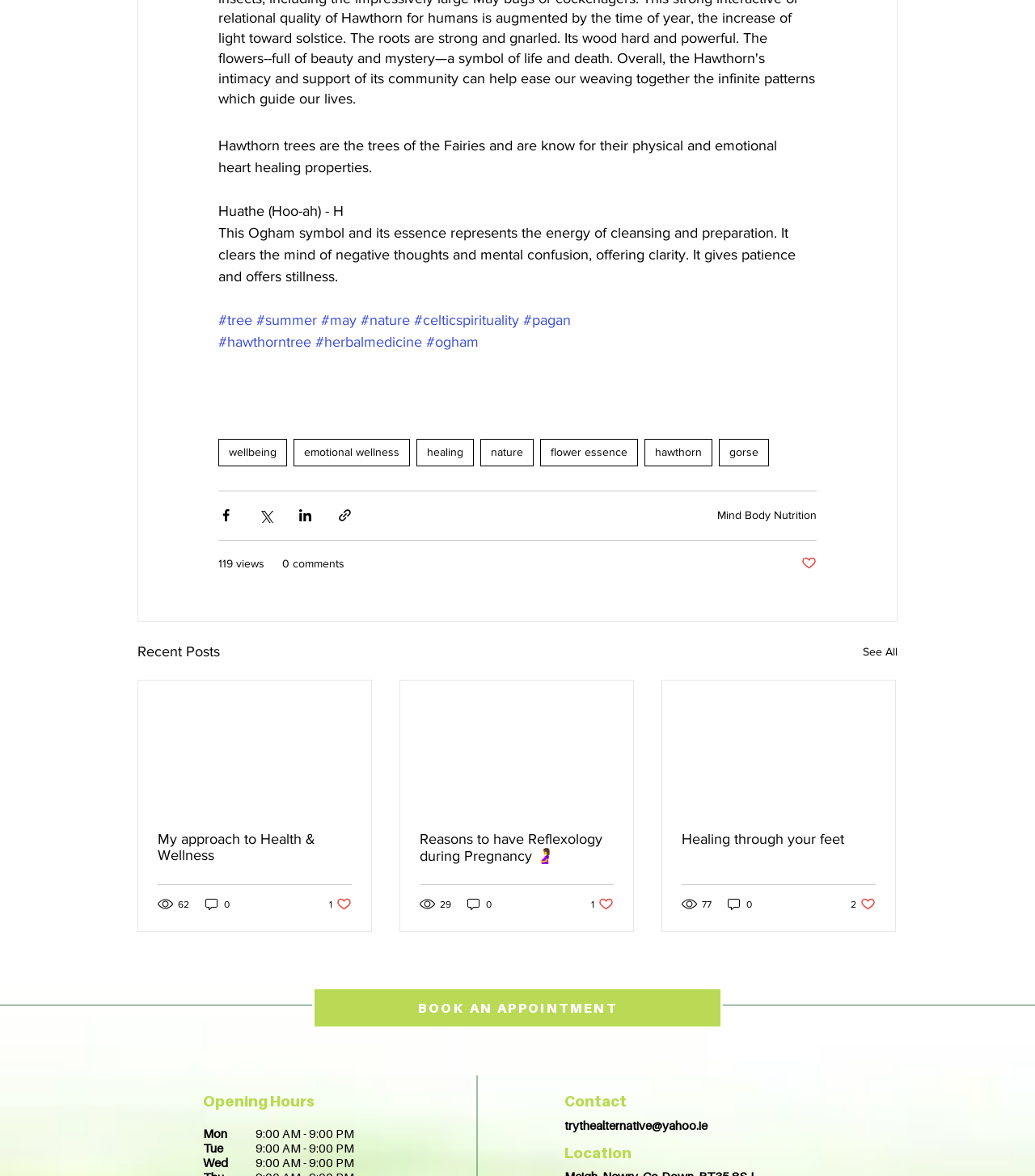What is the service offered by the webpage?
Give a detailed response to the question by analyzing the screenshot.

Based on the 'BOOK AN APPOINTMENT' link and the 'Opening Hours' section, it can be inferred that the webpage offers reflexology and health services, and users can book an appointment to receive these services.